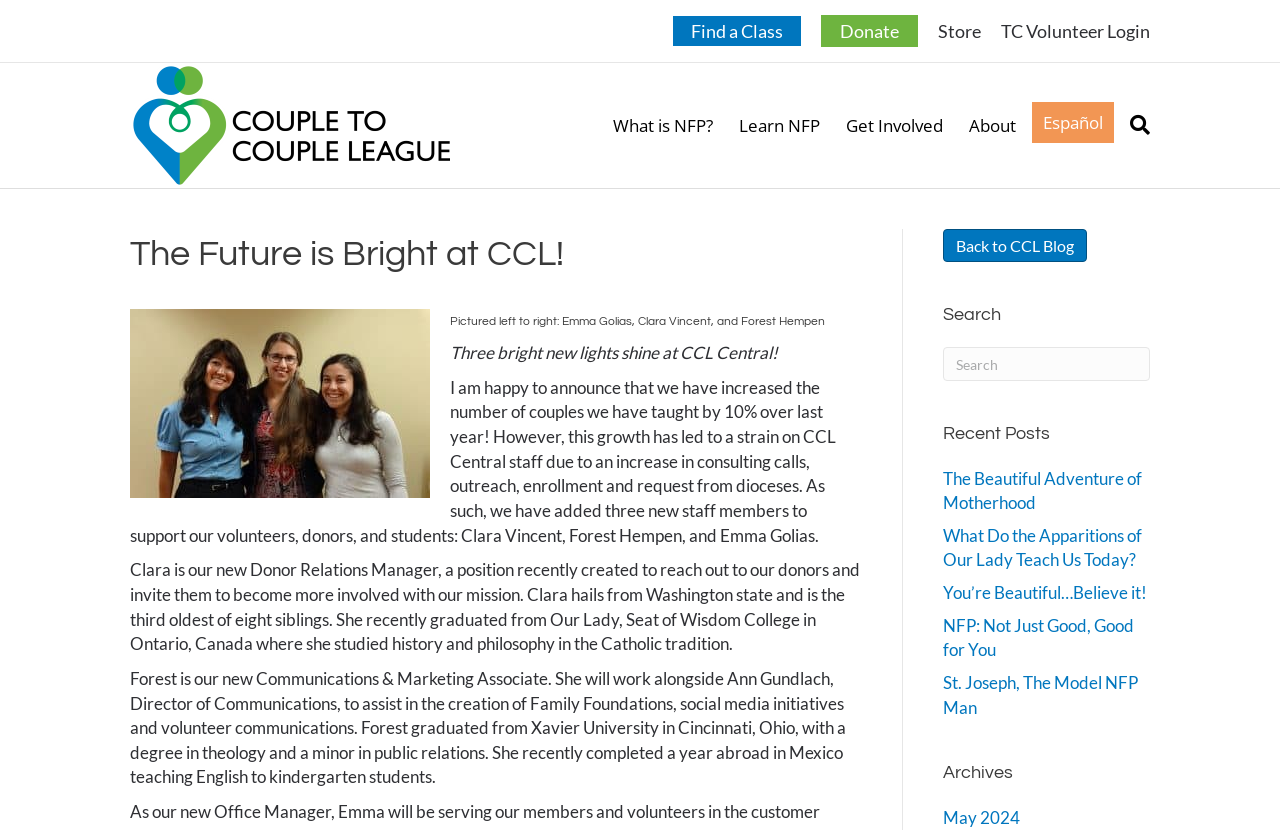Can you specify the bounding box coordinates for the region that should be clicked to fulfill this instruction: "Donate to CCL".

[0.641, 0.018, 0.717, 0.057]